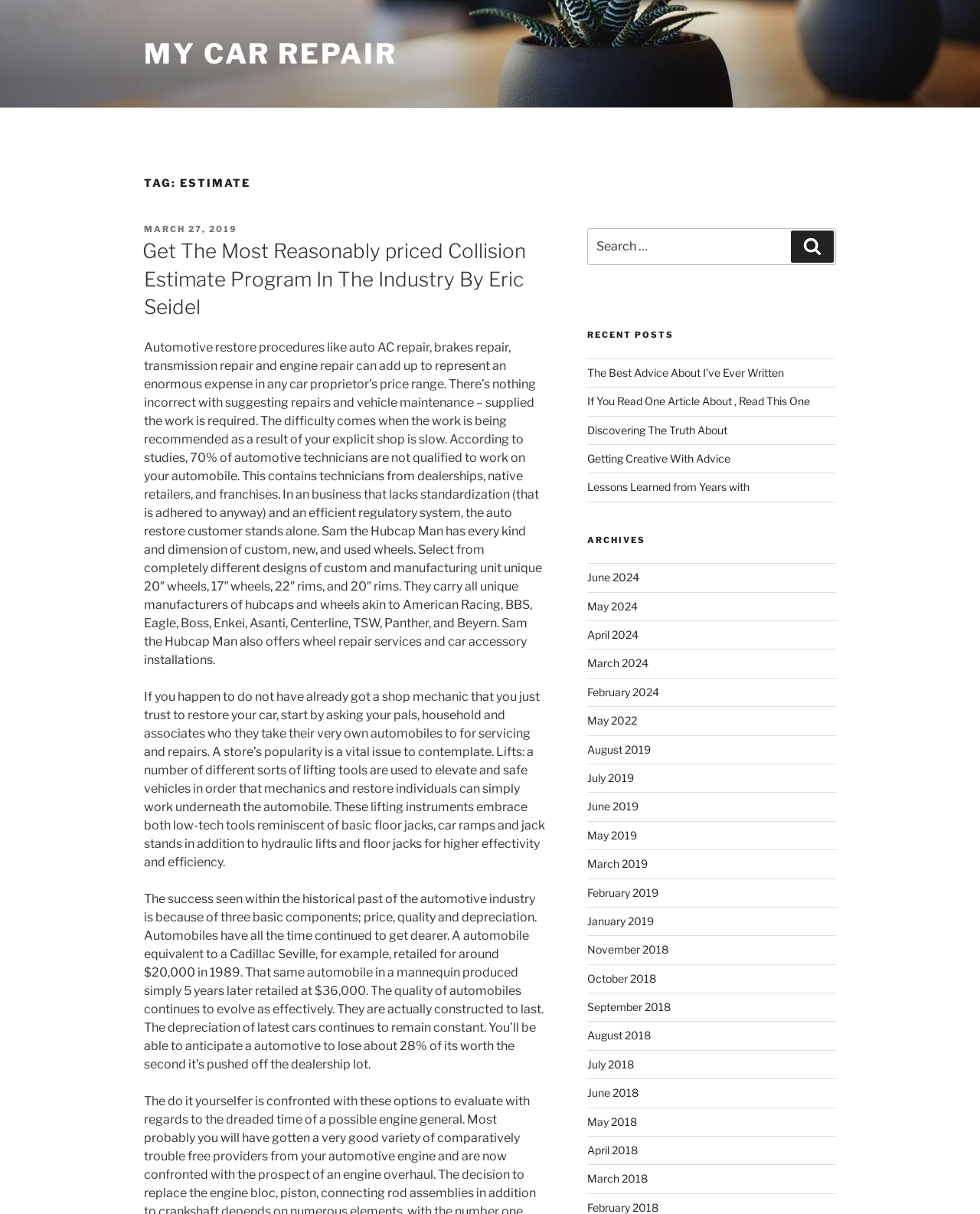Please provide the bounding box coordinate of the region that matches the element description: Lessons Learned from Years with. Coordinates should be in the format (top-left x, top-left y, bottom-right x, bottom-right y) and all values should be between 0 and 1.

[0.599, 0.396, 0.765, 0.407]